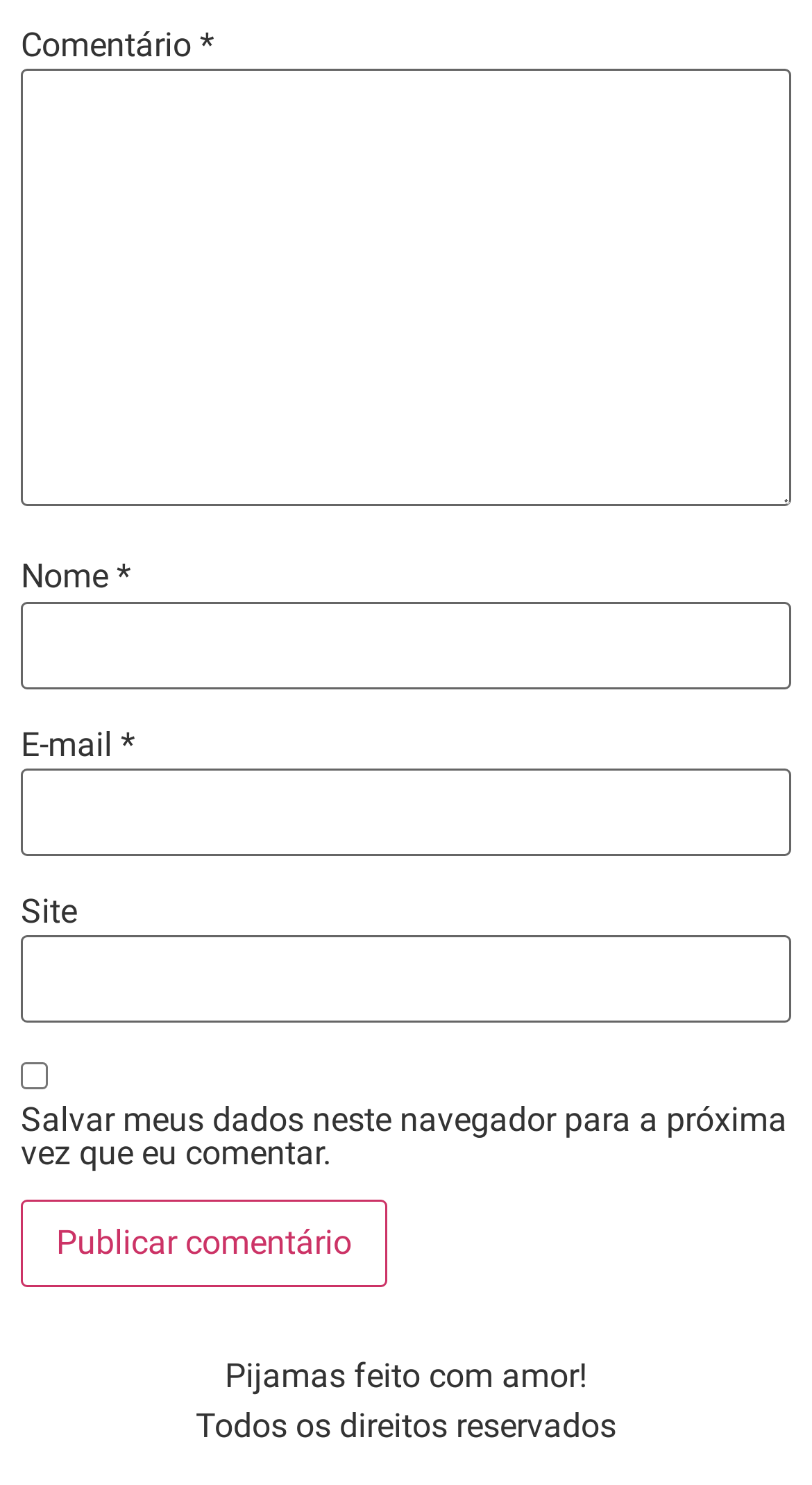What is the button at the bottom of the comment form for?
Please use the visual content to give a single word or phrase answer.

Publish comment